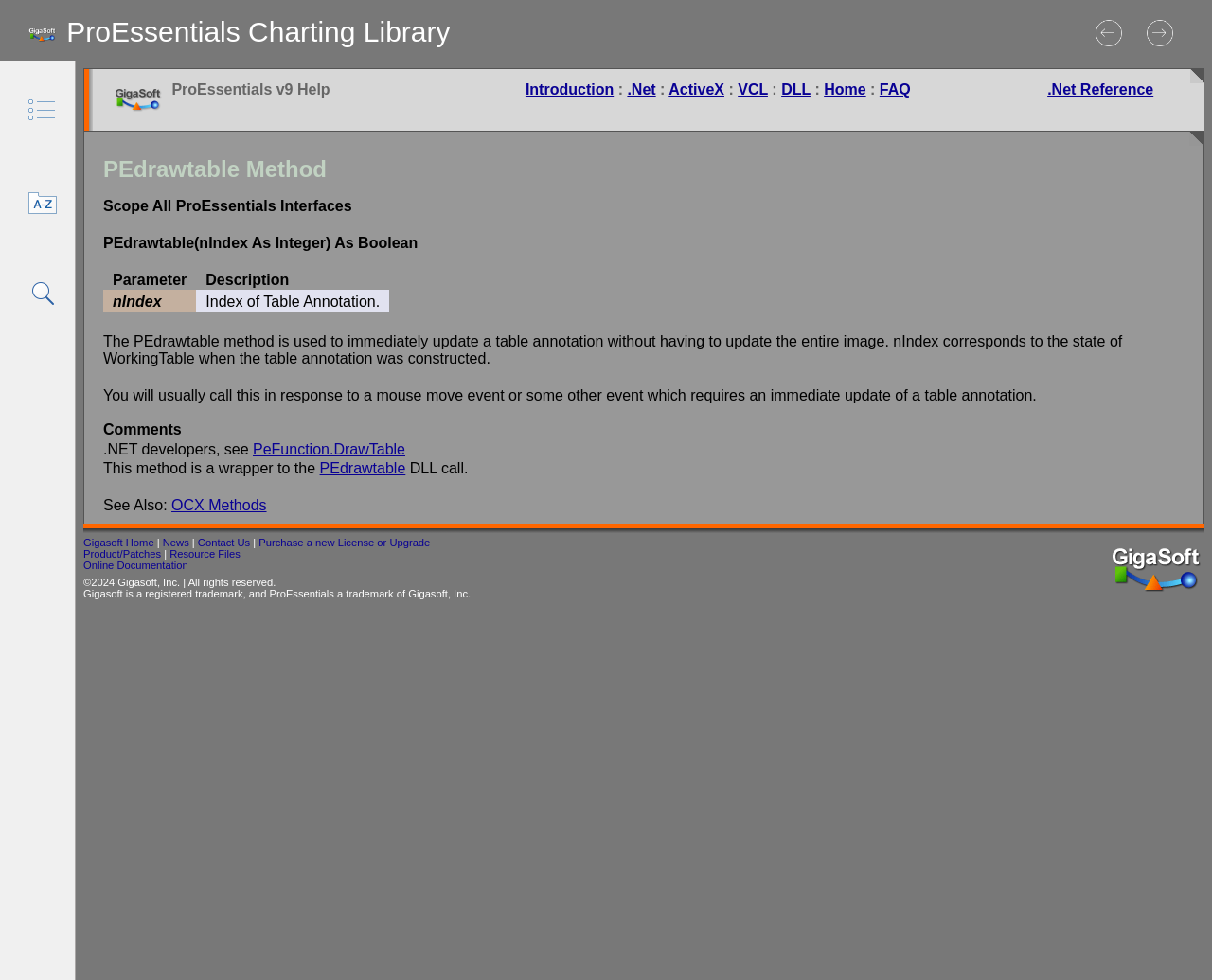Identify the bounding box coordinates for the UI element described by the following text: "placeholder="Filter Keywords"". Provide the coordinates as four float numbers between 0 and 1, in the format [left, top, right, bottom].

[0.065, 0.069, 0.309, 0.106]